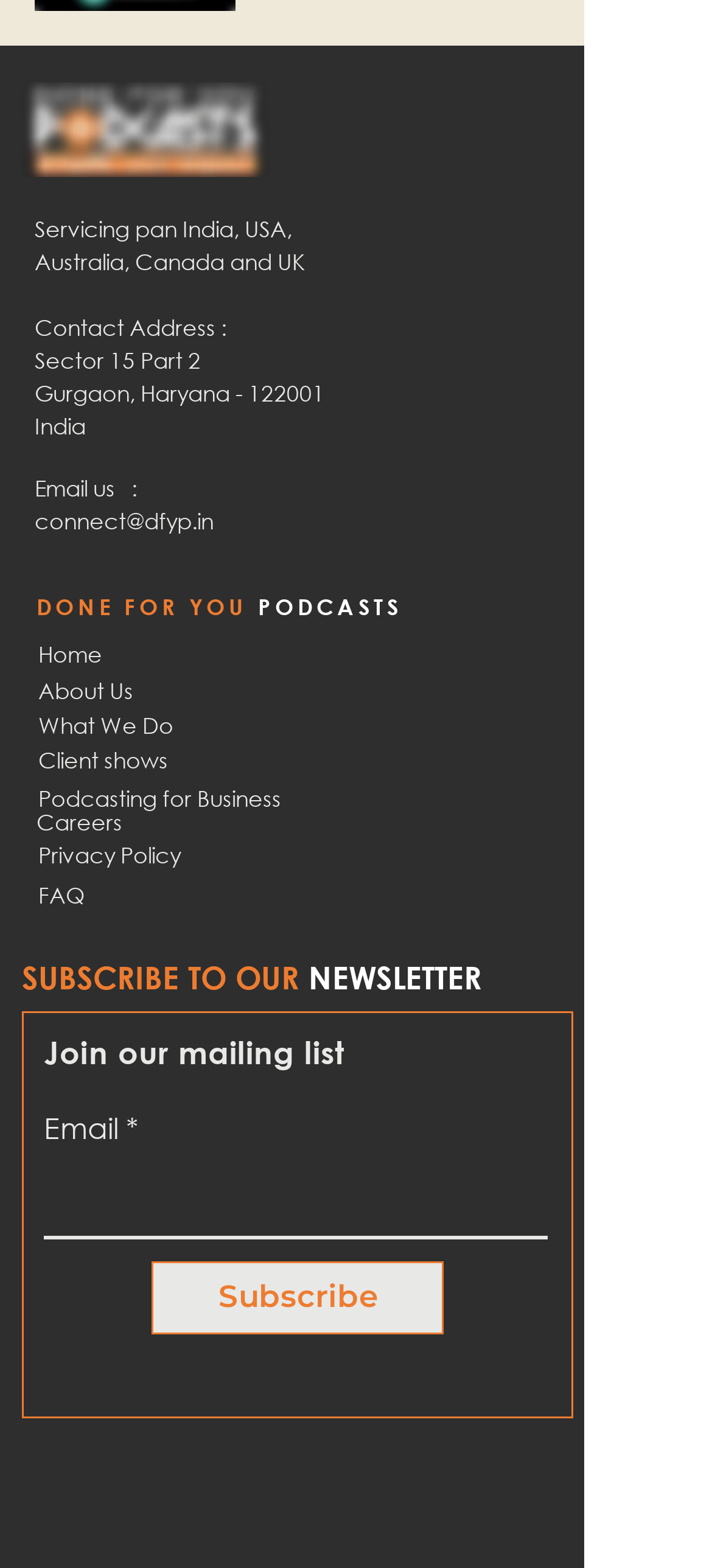Show the bounding box coordinates of the region that should be clicked to follow the instruction: "Enter email address."

[0.062, 0.729, 0.769, 0.791]